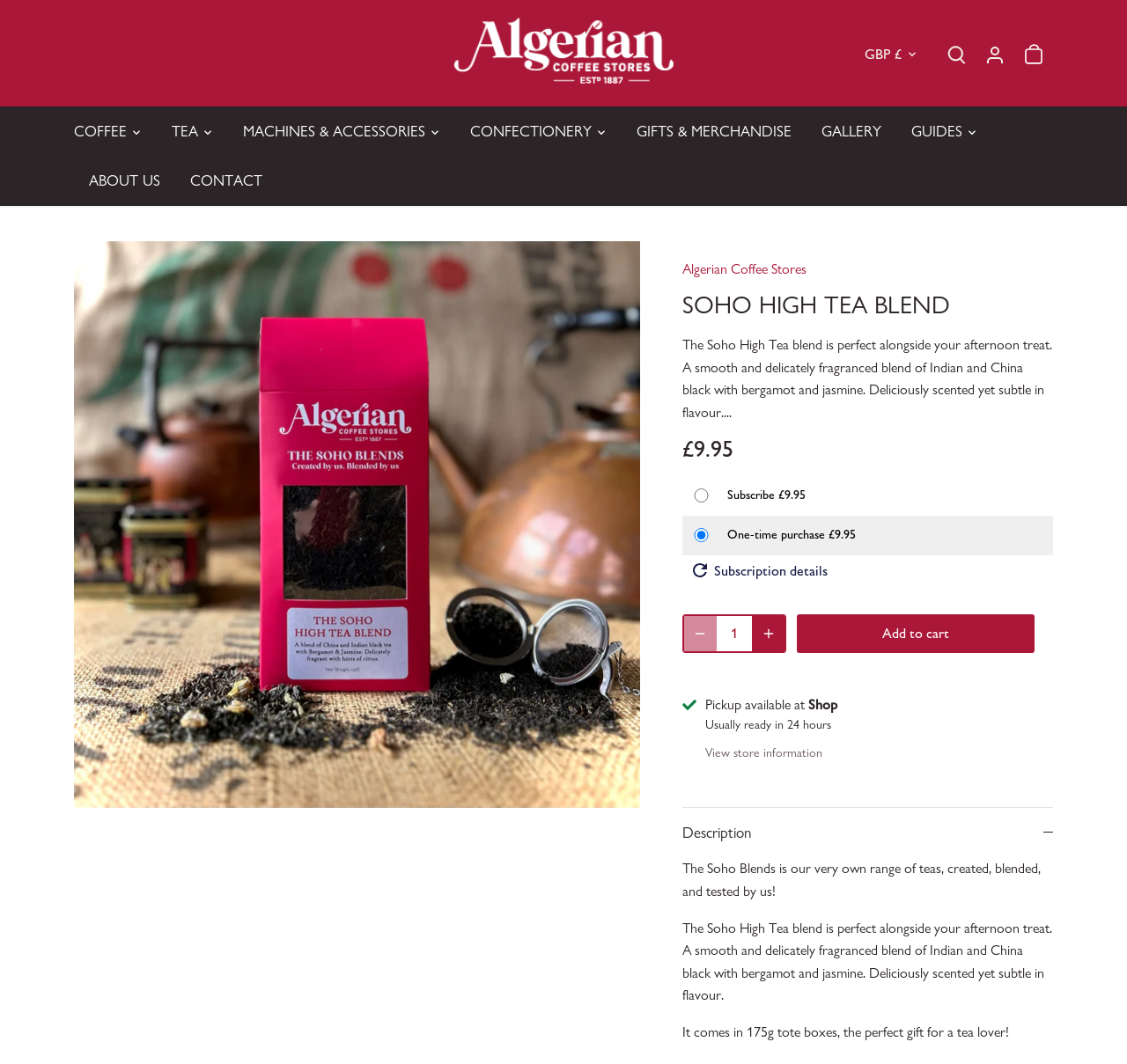Analyze the image and answer the question with as much detail as possible: 
What is the weight of the tea blend?

The weight of the tea blend can be found in the text 'It comes in 175g tote boxes...' on the webpage, which is part of the description of the tea blend.